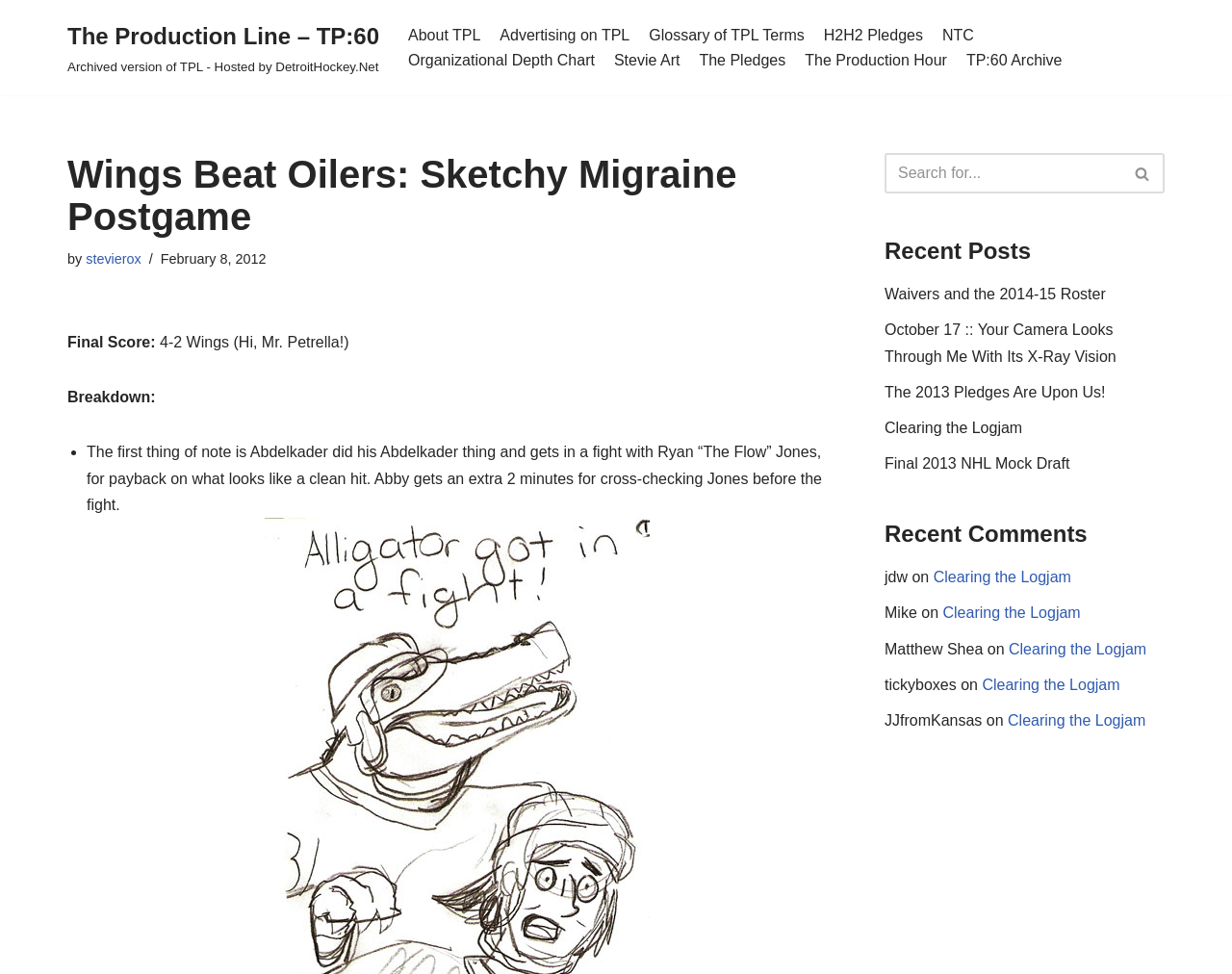Find the bounding box coordinates for the UI element that matches this description: "Waivers and the 2014-15 Roster".

[0.718, 0.294, 0.897, 0.311]